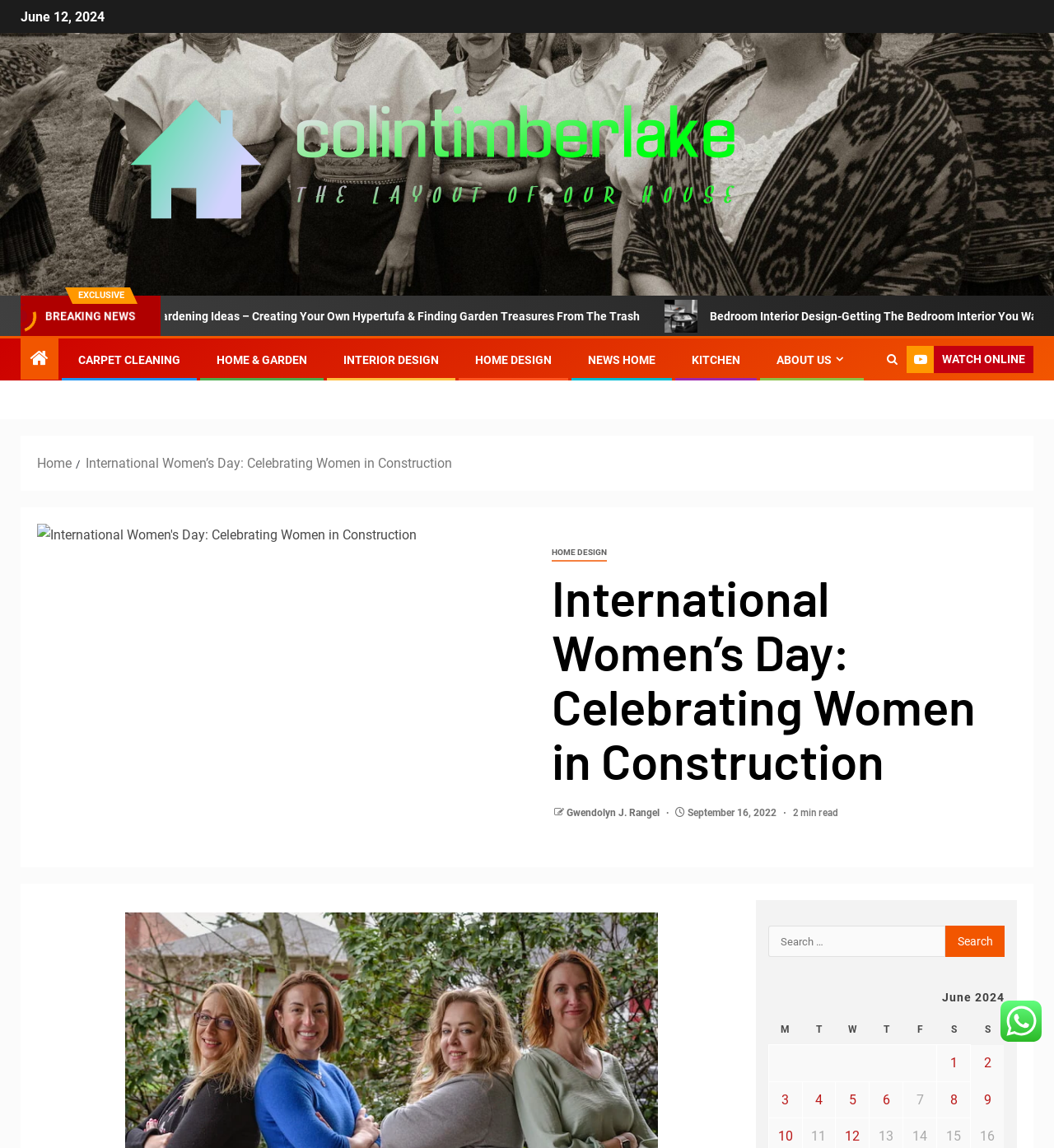How many images are there on the page?
Answer the question using a single word or phrase, according to the image.

7